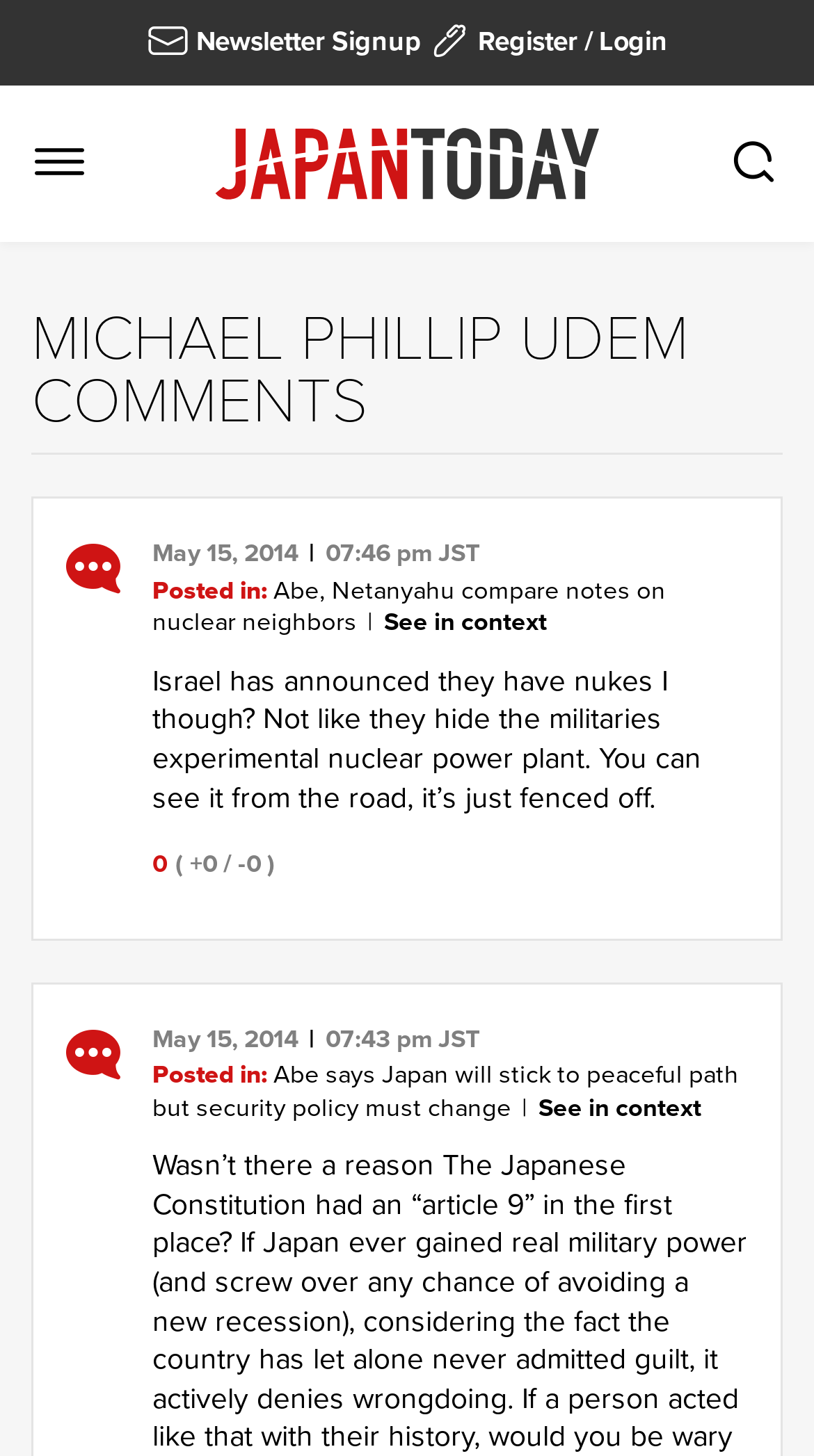Can you find the bounding box coordinates for the UI element given this description: "See in context"? Provide the coordinates as four float numbers between 0 and 1: [left, top, right, bottom].

[0.662, 0.75, 0.862, 0.77]